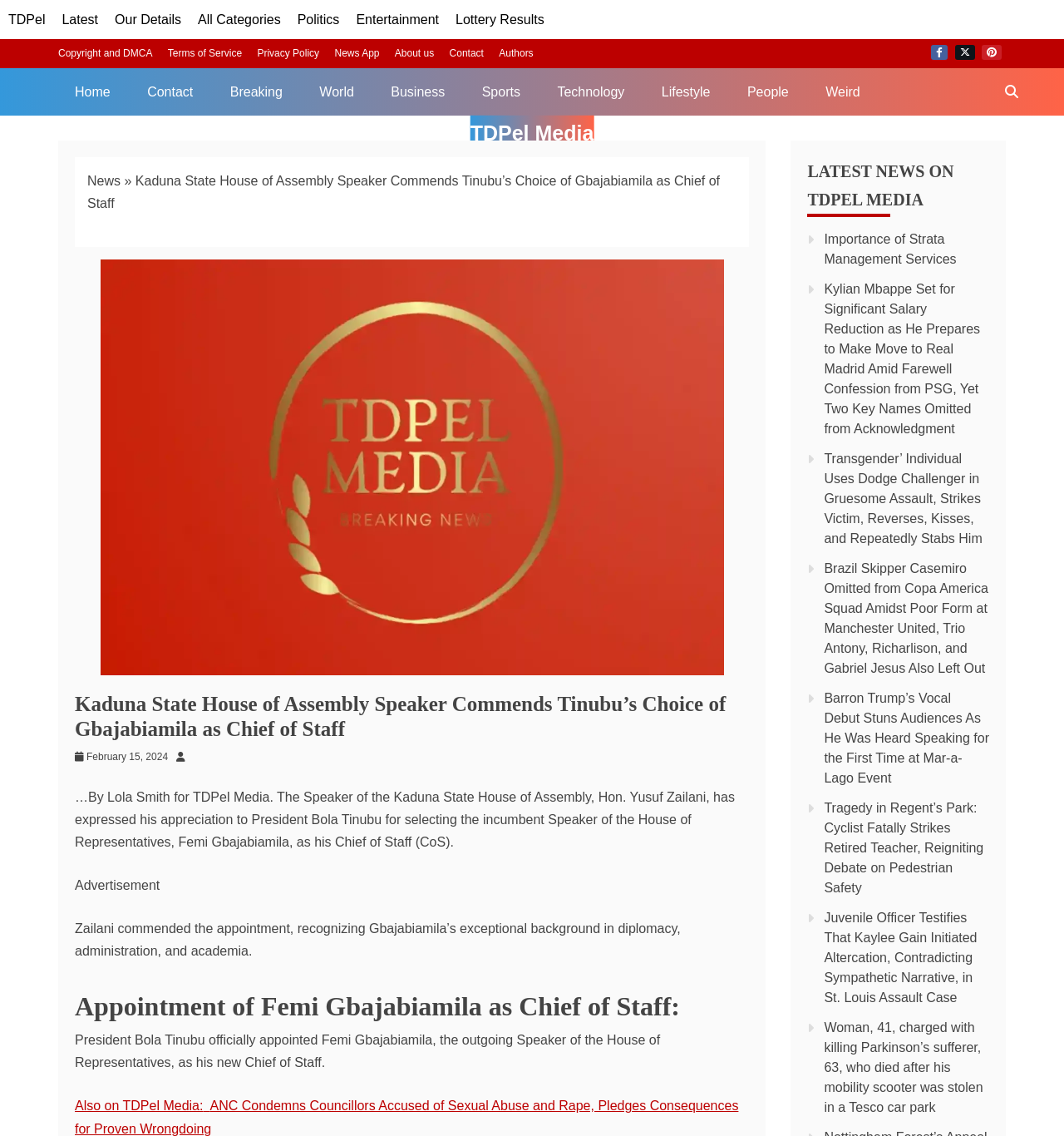Determine the bounding box coordinates of the clickable element necessary to fulfill the instruction: "Click on the 'Politics' category". Provide the coordinates as four float numbers within the 0 to 1 range, i.e., [left, top, right, bottom].

[0.279, 0.011, 0.319, 0.023]